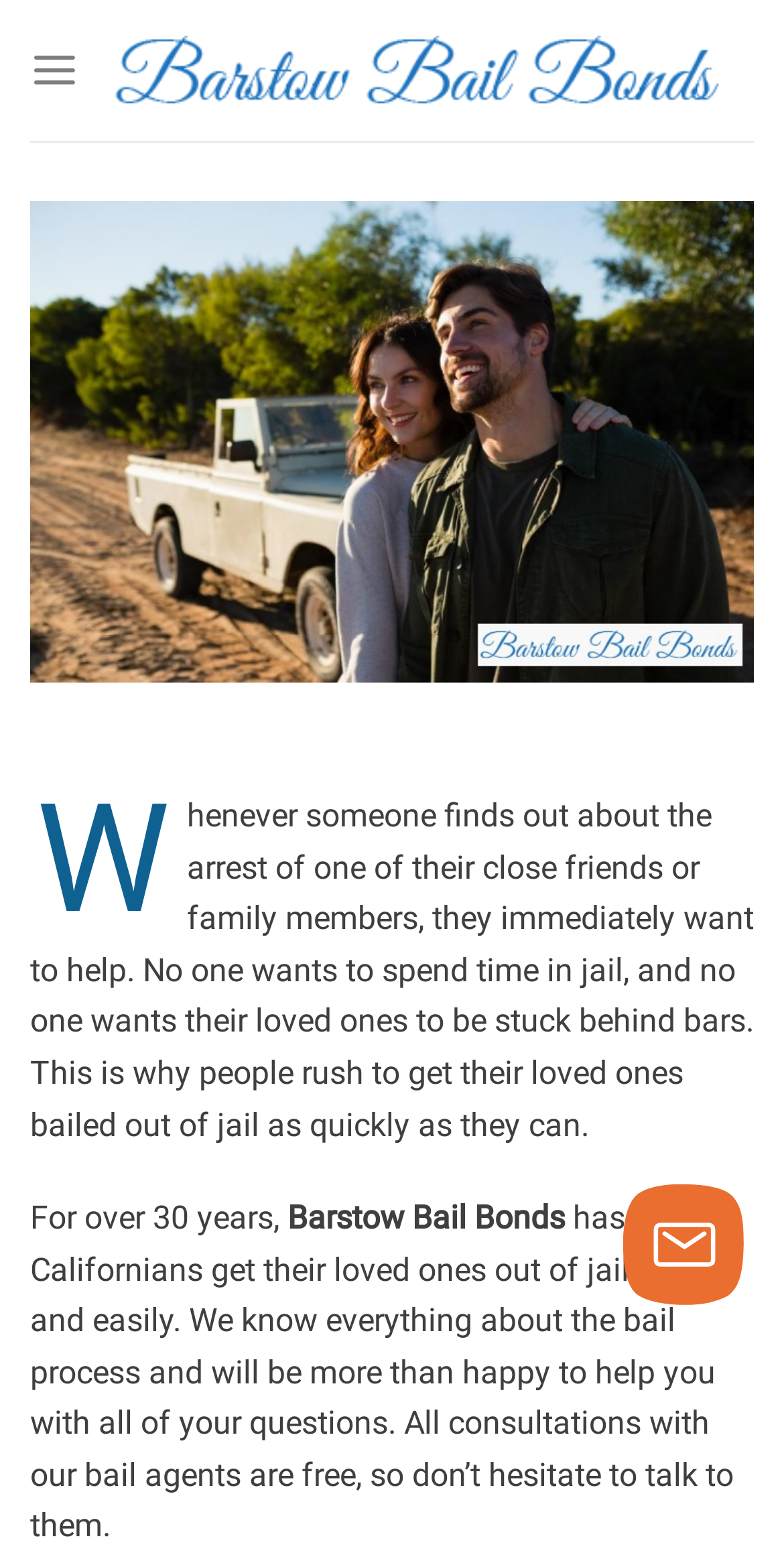Identify the bounding box of the UI element described as follows: "aria-label="Launch chat button"". Provide the coordinates as four float numbers in the range of 0 to 1 [left, top, right, bottom].

[0.795, 0.762, 0.949, 0.839]